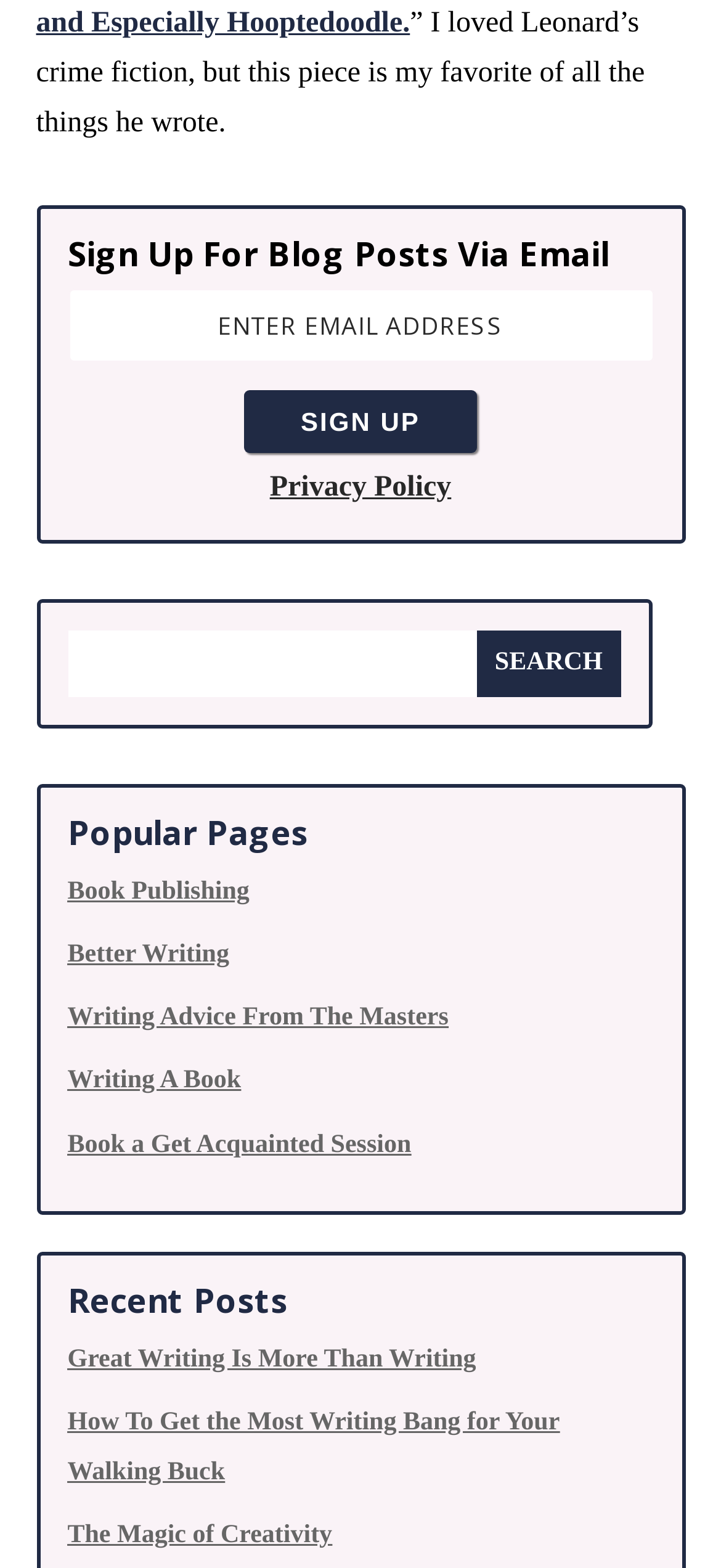Locate the bounding box coordinates of the region to be clicked to comply with the following instruction: "View recent posts". The coordinates must be four float numbers between 0 and 1, in the form [left, top, right, bottom].

[0.094, 0.818, 0.906, 0.851]